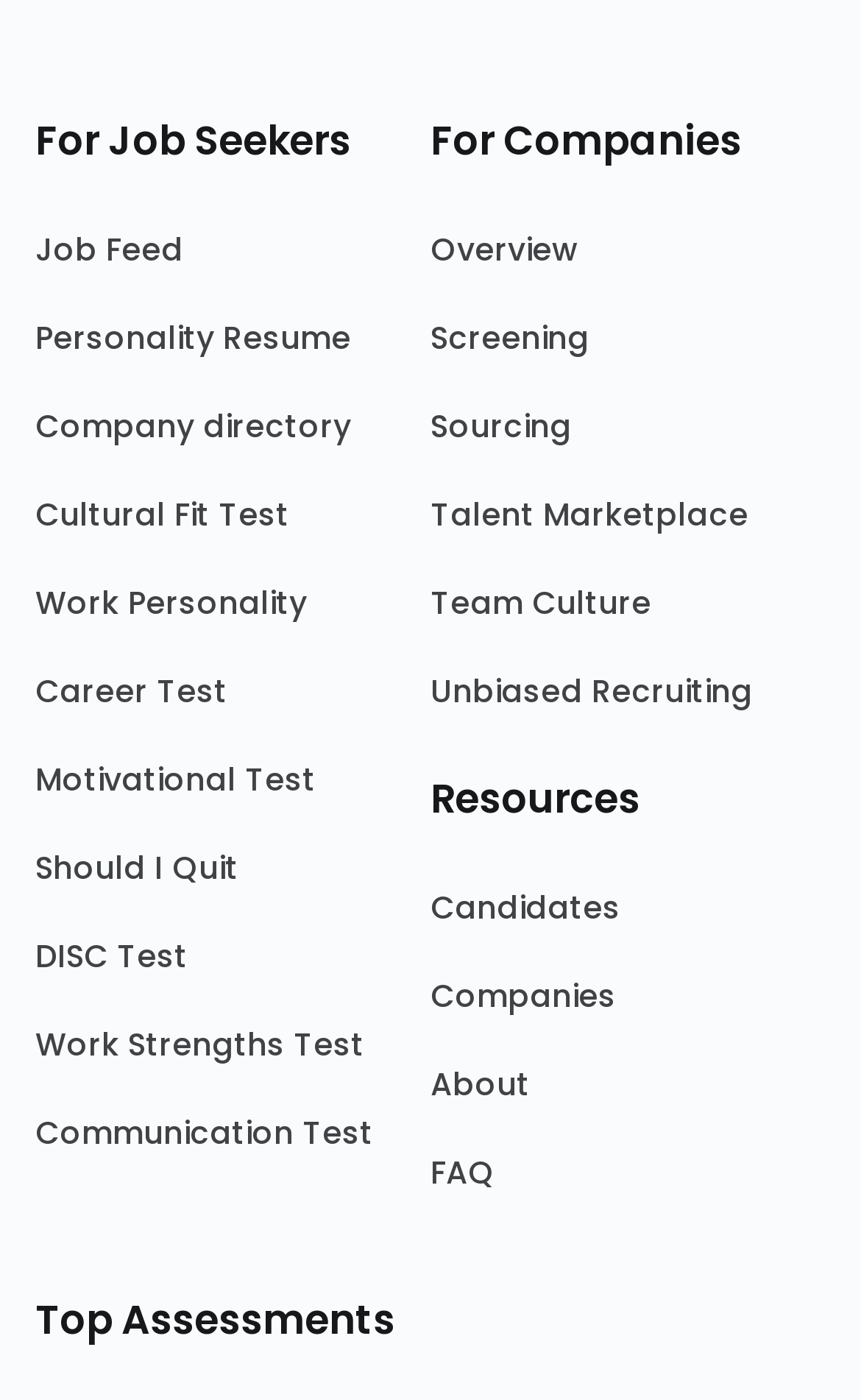How many links are there in the For Job Seekers section?
Using the picture, provide a one-word or short phrase answer.

9